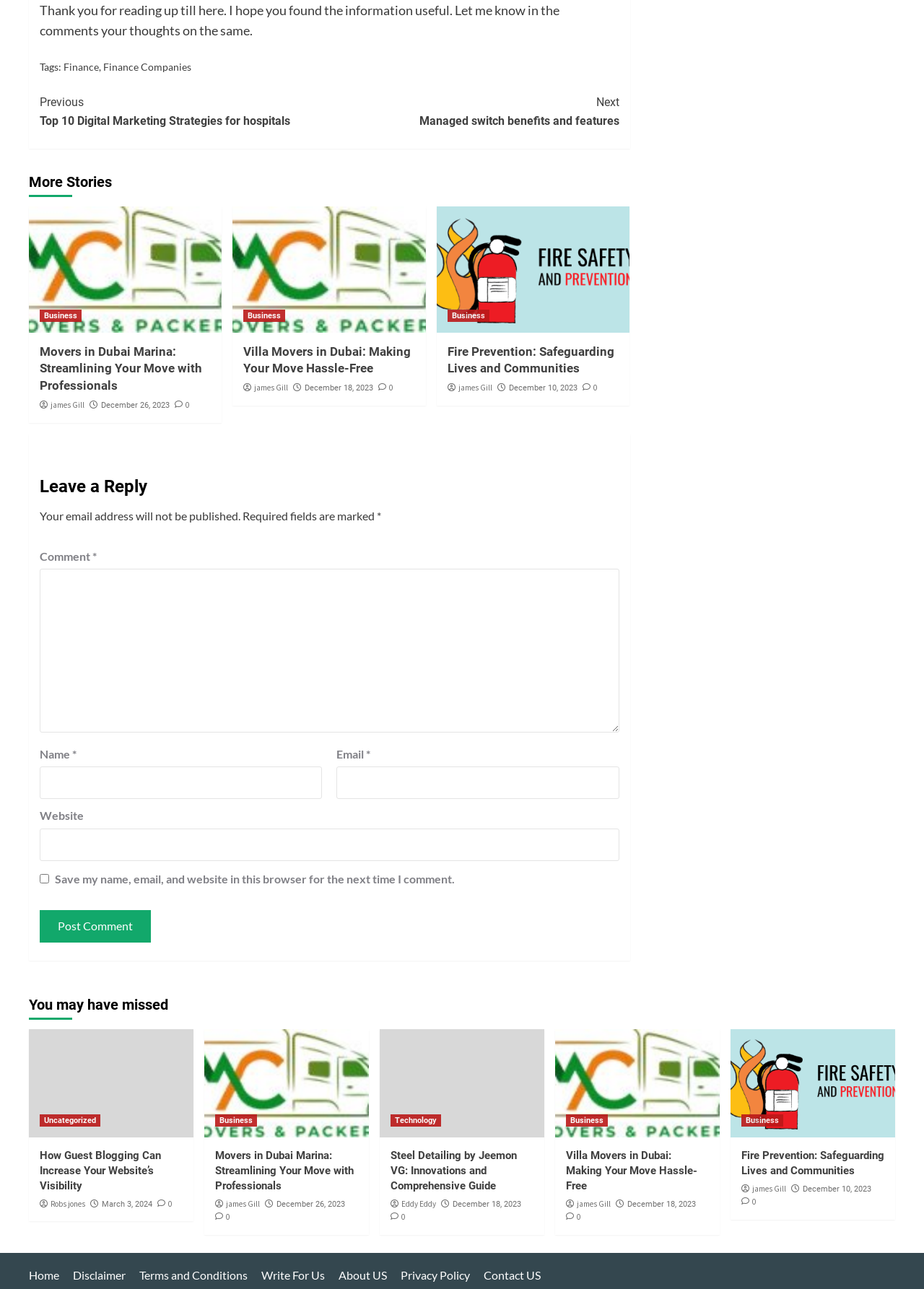What is the navigation option below the article content?
Based on the image content, provide your answer in one word or a short phrase.

Previous and Next links